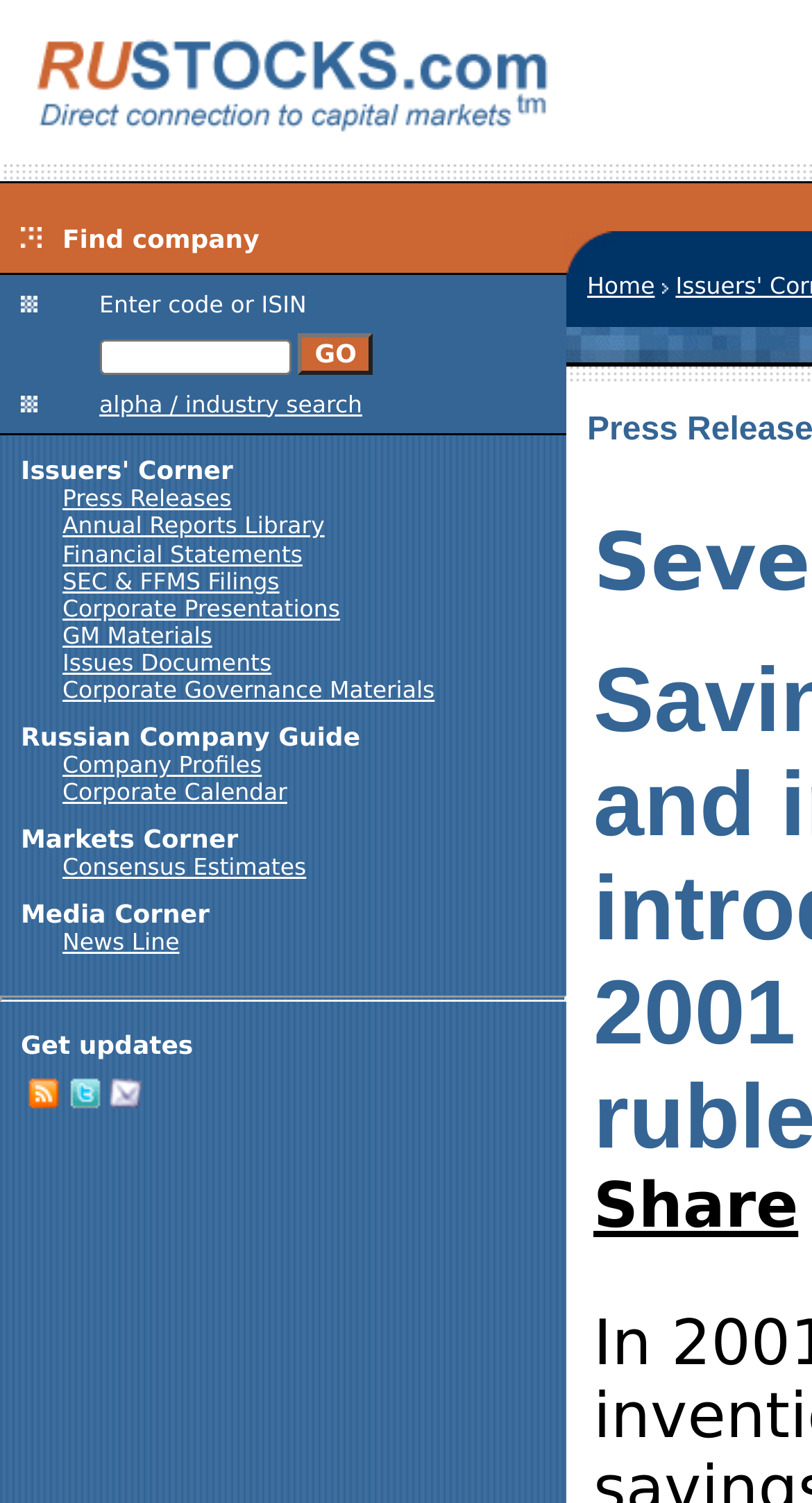From the details in the image, provide a thorough response to the question: How many links are there in the 'Issuers' Corner' section?

The 'Issuers' Corner' section is located in the middle section of the webpage, and it contains several links, including 'Press Releases', 'Annual Reports Library', 'Financial Statements', and others. By counting the links in this section, I found a total of 9 links.